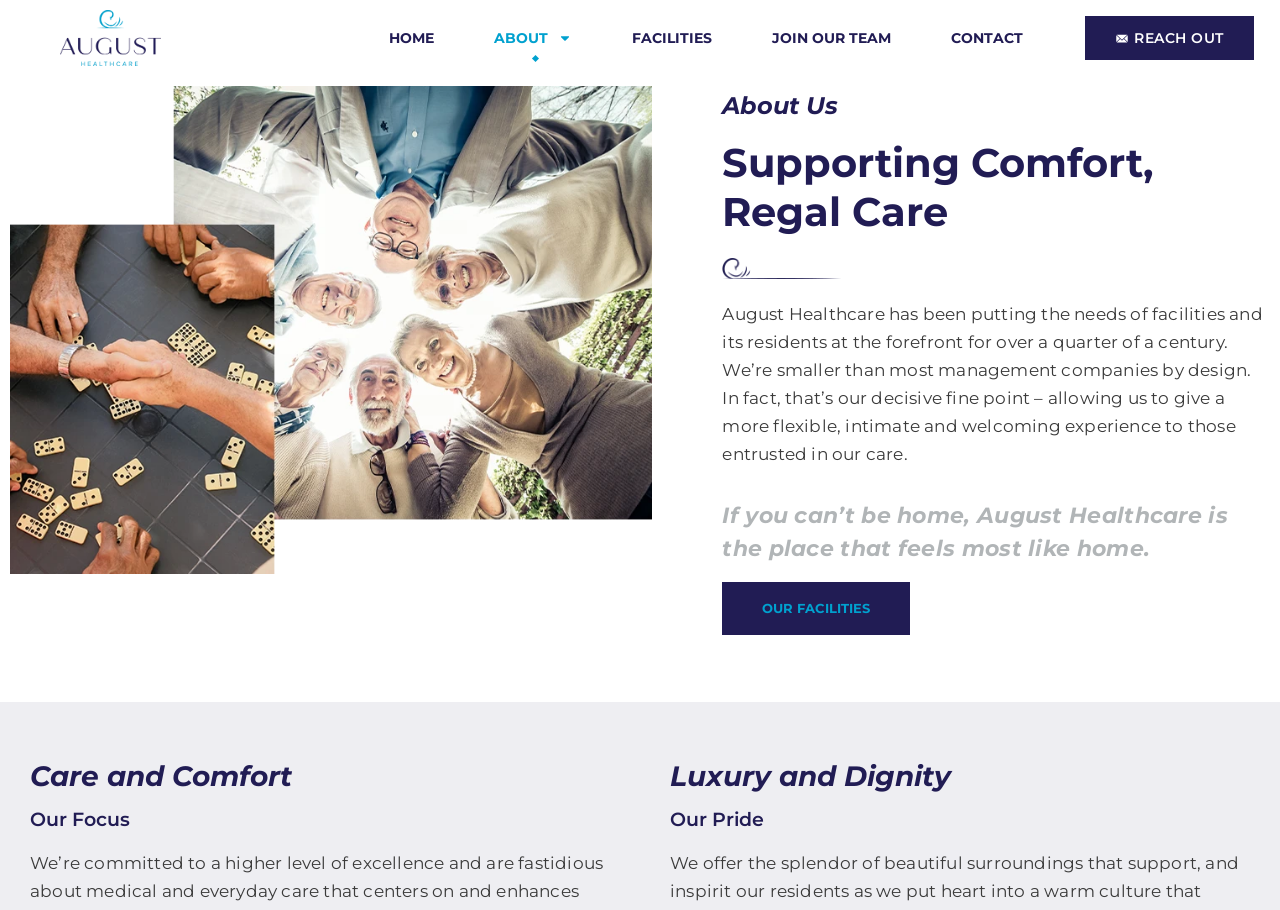Give a one-word or one-phrase response to the question:
What is the name of the healthcare group?

August Healthcare Group